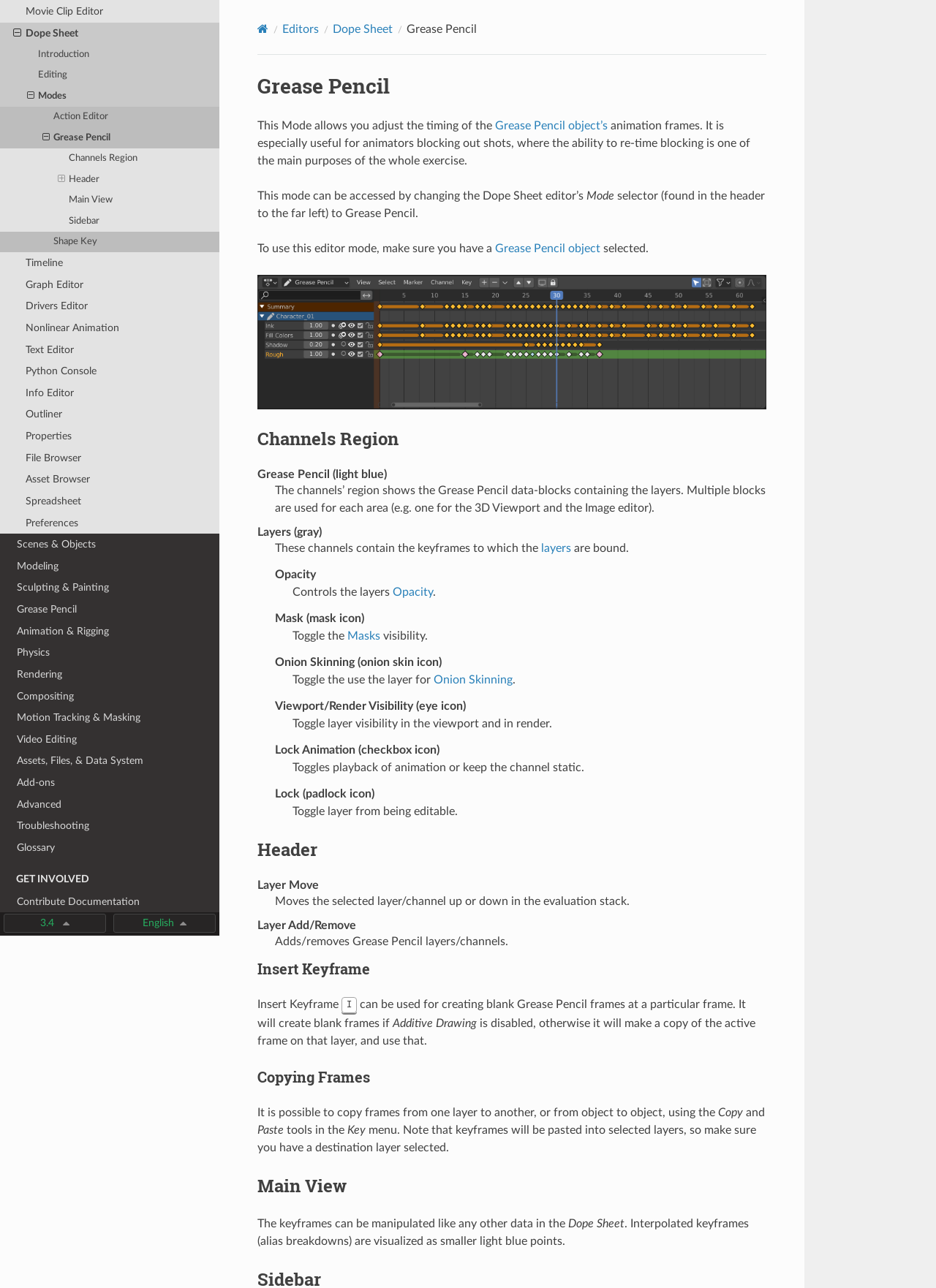Identify the bounding box coordinates of the element to click to follow this instruction: 'Click on the 'Dope Sheet' link'. Ensure the coordinates are four float values between 0 and 1, provided as [left, top, right, bottom].

[0.355, 0.018, 0.419, 0.027]